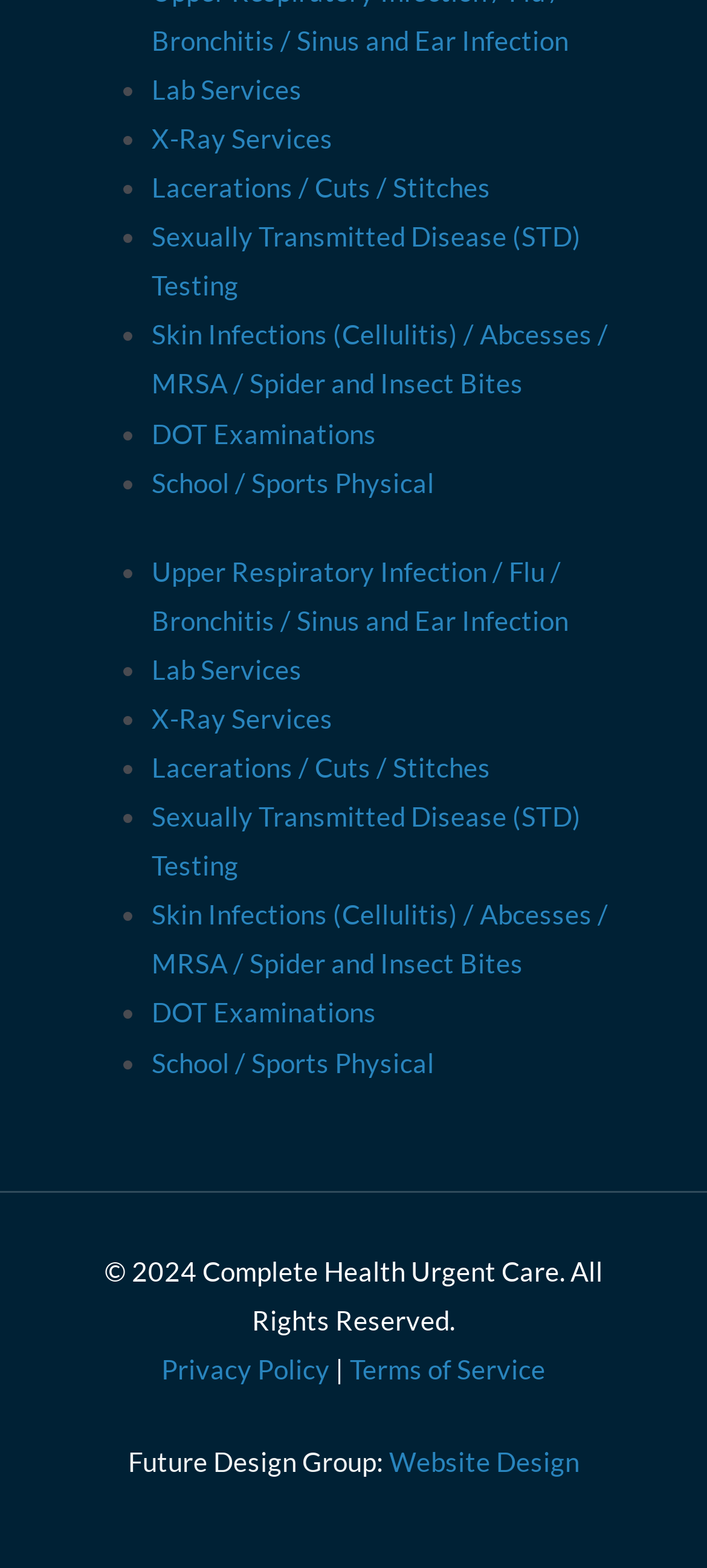Highlight the bounding box coordinates of the element you need to click to perform the following instruction: "Learn about Sexually Transmitted Disease (STD) Testing."

[0.215, 0.135, 0.822, 0.198]